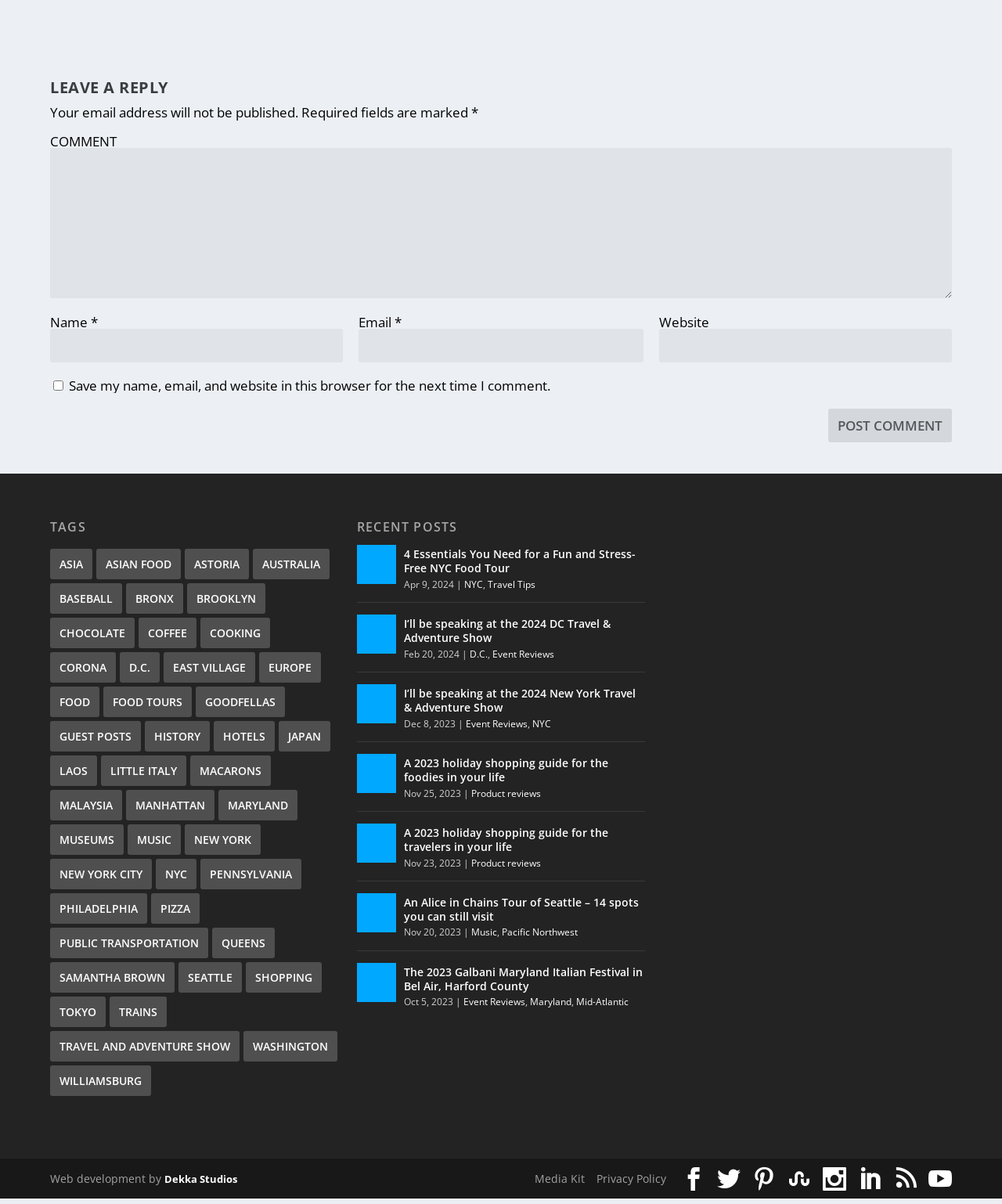What is required to post a comment?
Look at the image and respond with a one-word or short phrase answer.

Name, Email, Comment